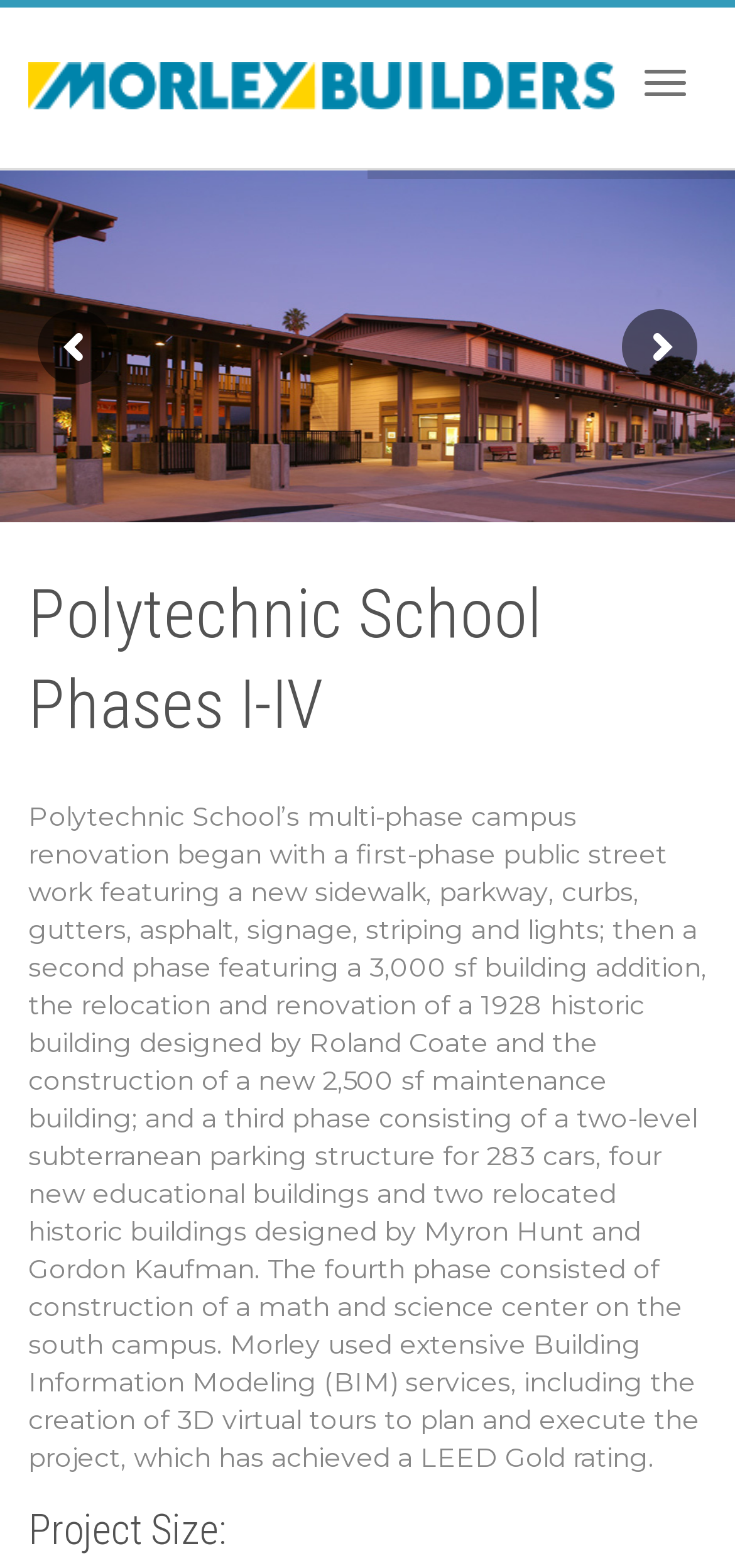Identify the first-level heading on the webpage and generate its text content.

Polytechnic School Phases I-IV